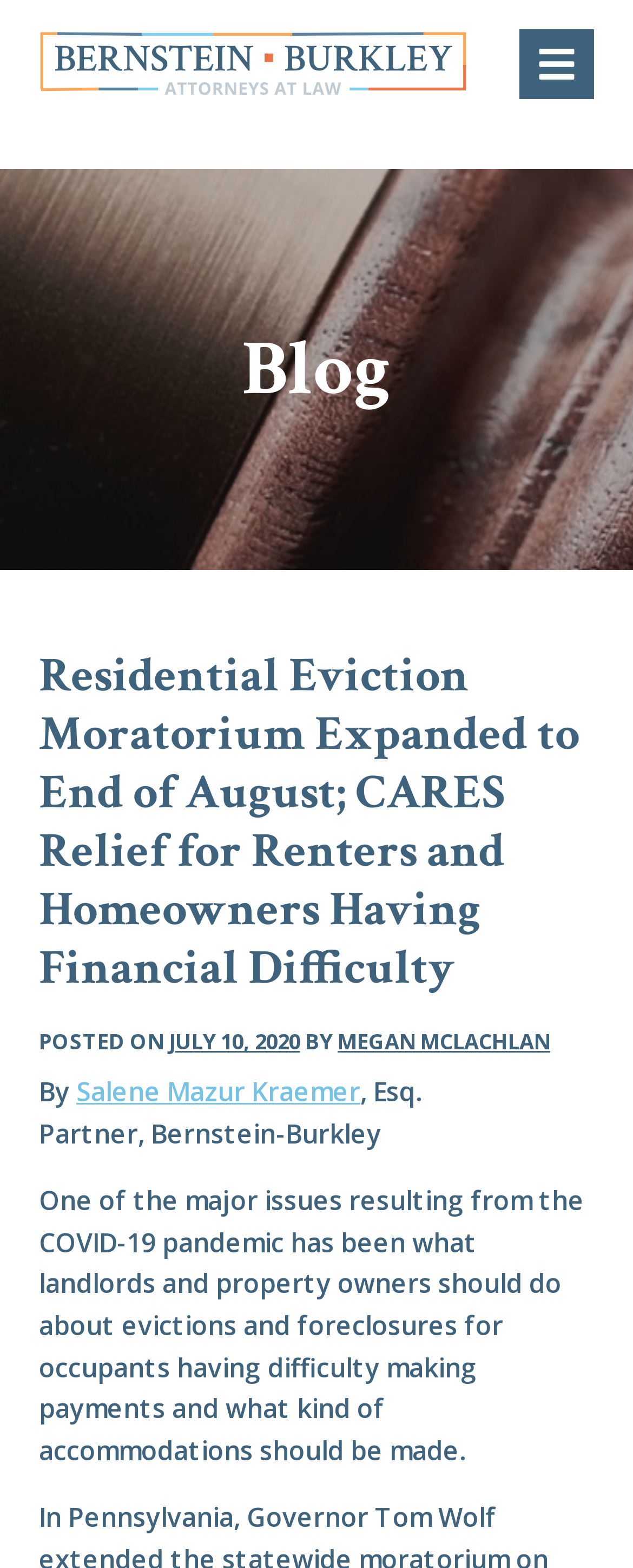Find the bounding box coordinates for the UI element that matches this description: "Megan McLachlan".

[0.533, 0.655, 0.869, 0.674]